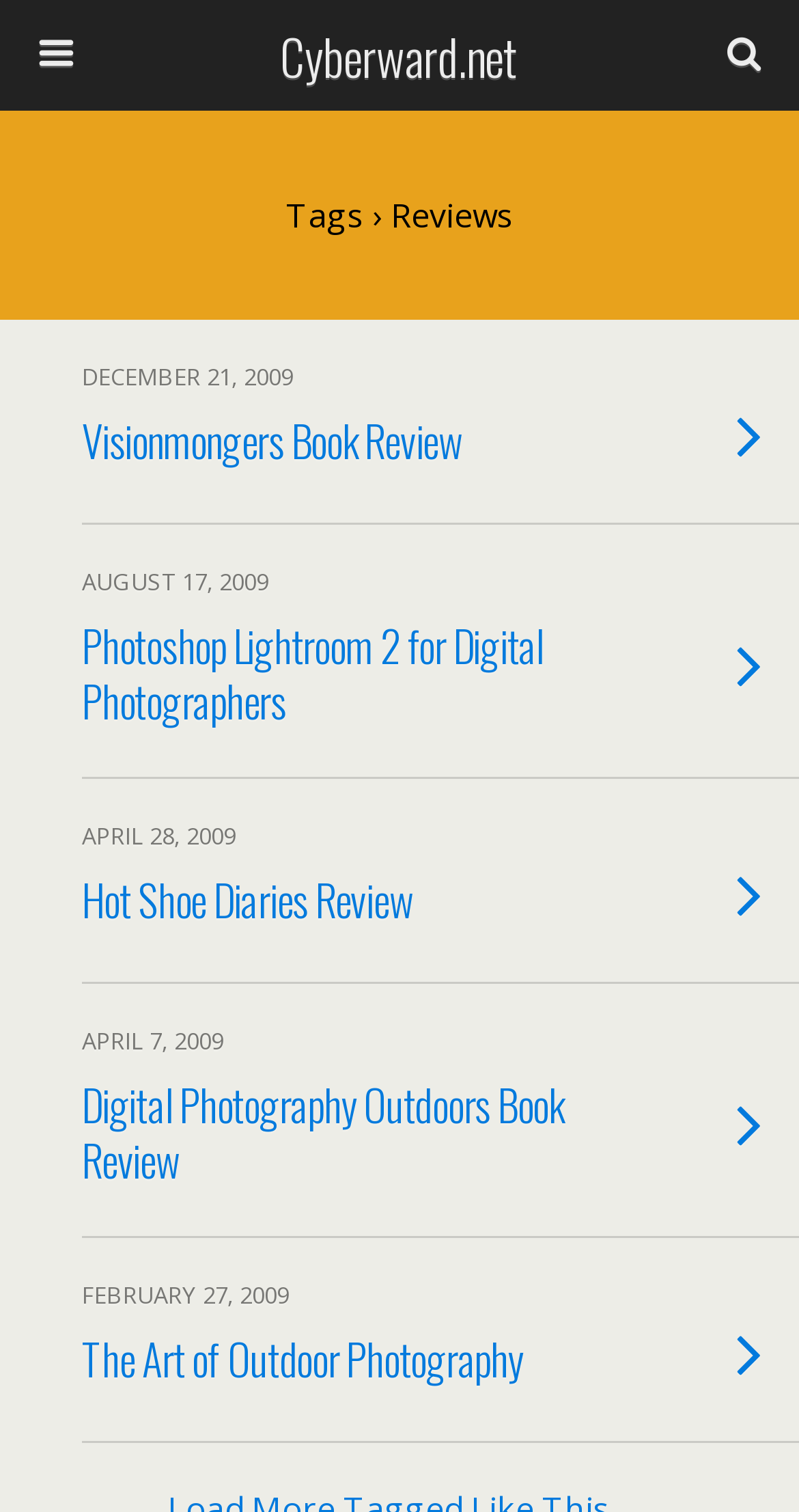Is the search box required?
From the screenshot, supply a one-word or short-phrase answer.

No